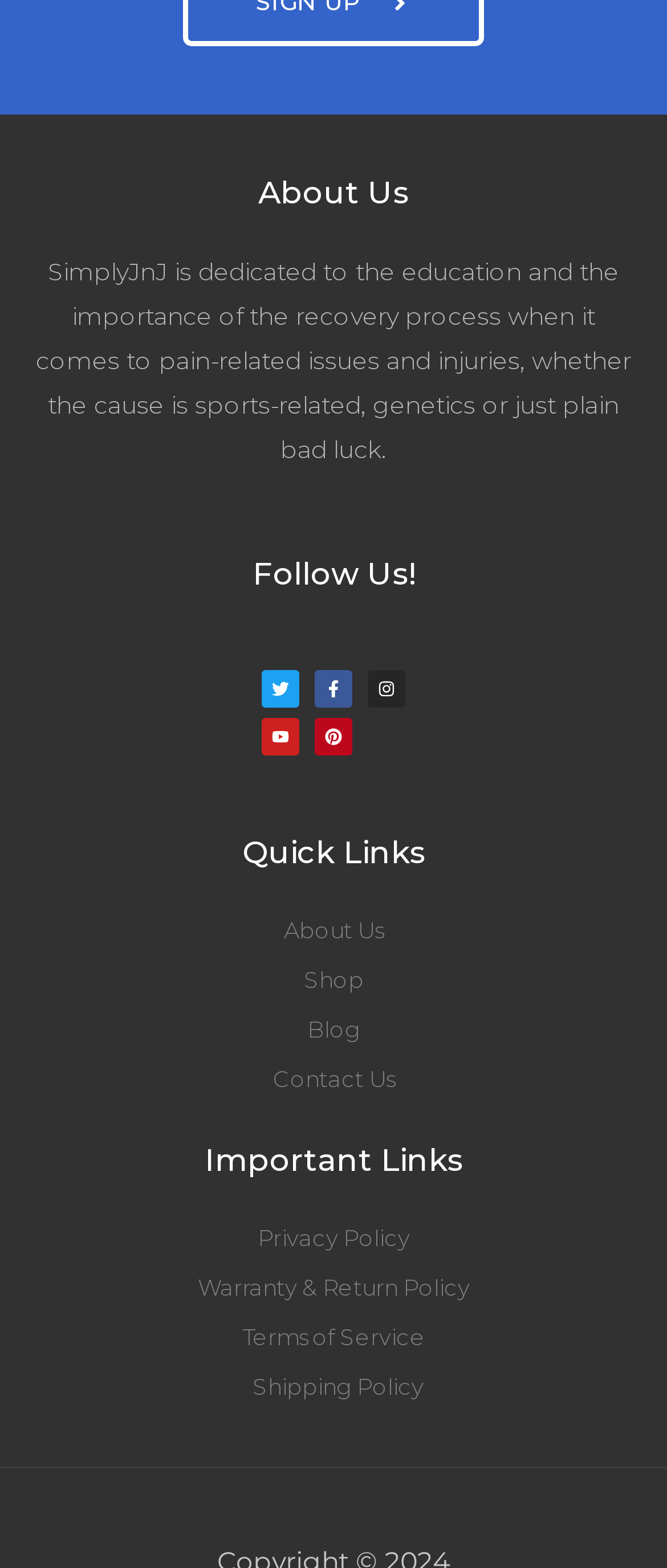What is the position of the 'Follow Us!' heading?
Please provide a single word or phrase in response based on the screenshot.

Above the social media links